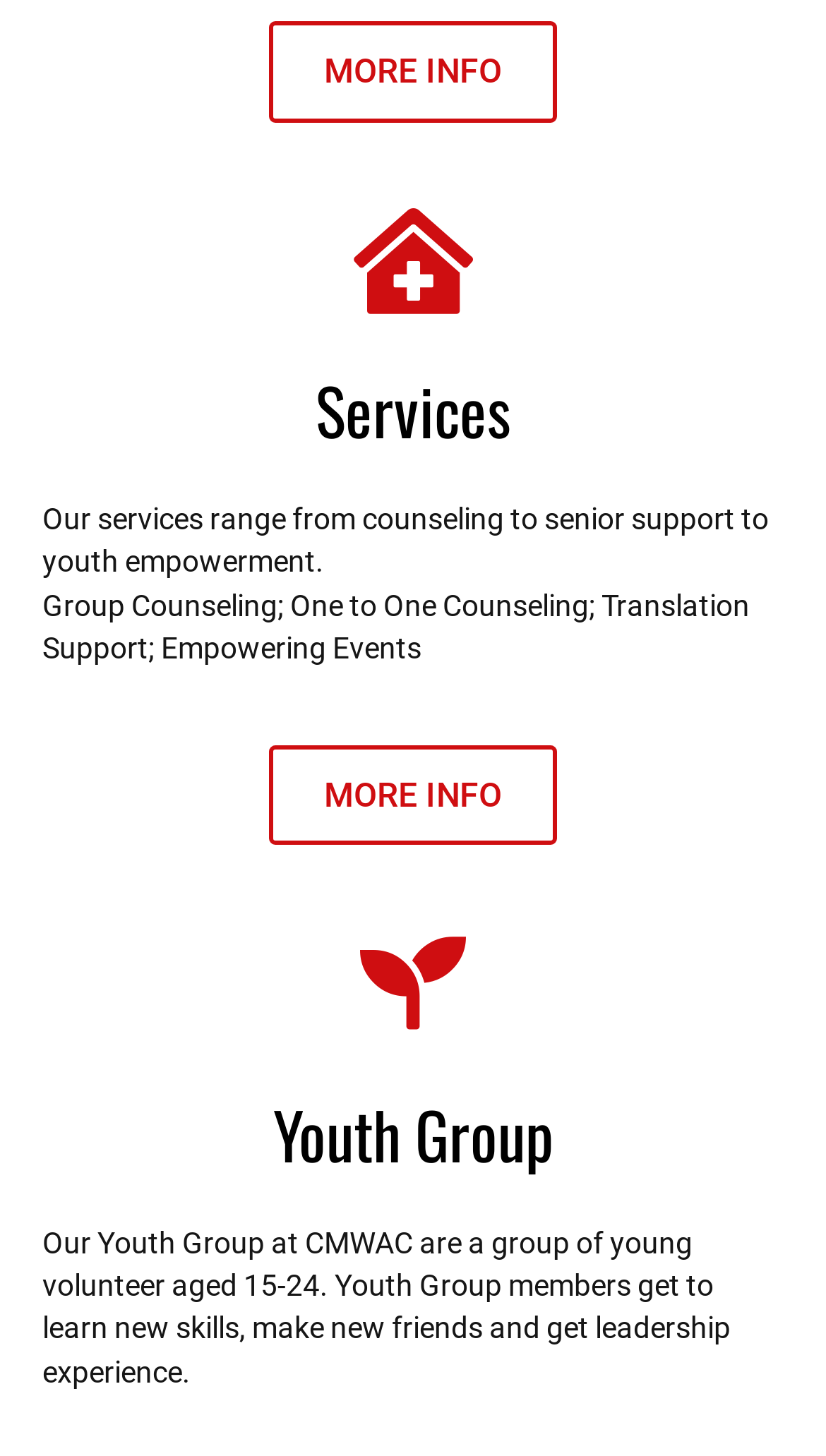What is the purpose of Empowering Events?
Provide a comprehensive and detailed answer to the question.

Although Empowering Events are listed as one of the services offered, the webpage does not provide specific information about their purpose. It only mentions that Empowering Events are part of the services offered, but does not elaborate on their objective or function.